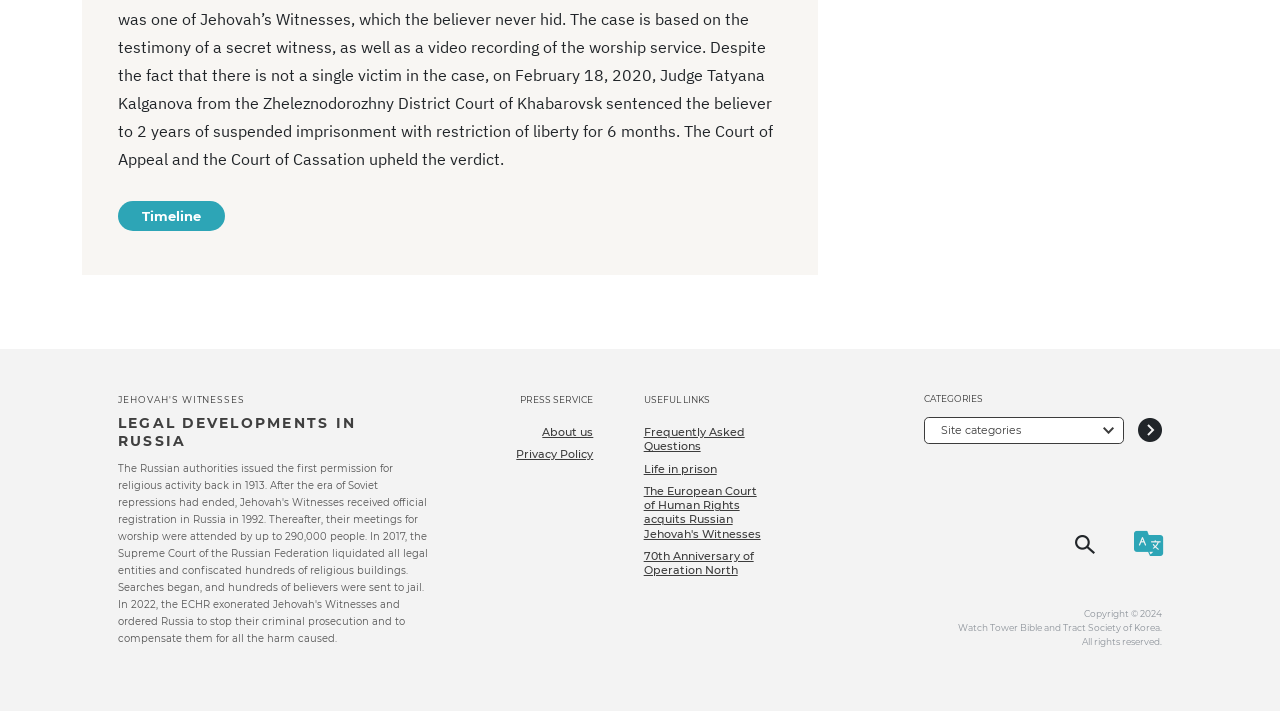Please find the bounding box coordinates of the section that needs to be clicked to achieve this instruction: "Click on The European Court of Human Rights acquits Russian Jehovah's Witnesses".

[0.503, 0.681, 0.594, 0.761]